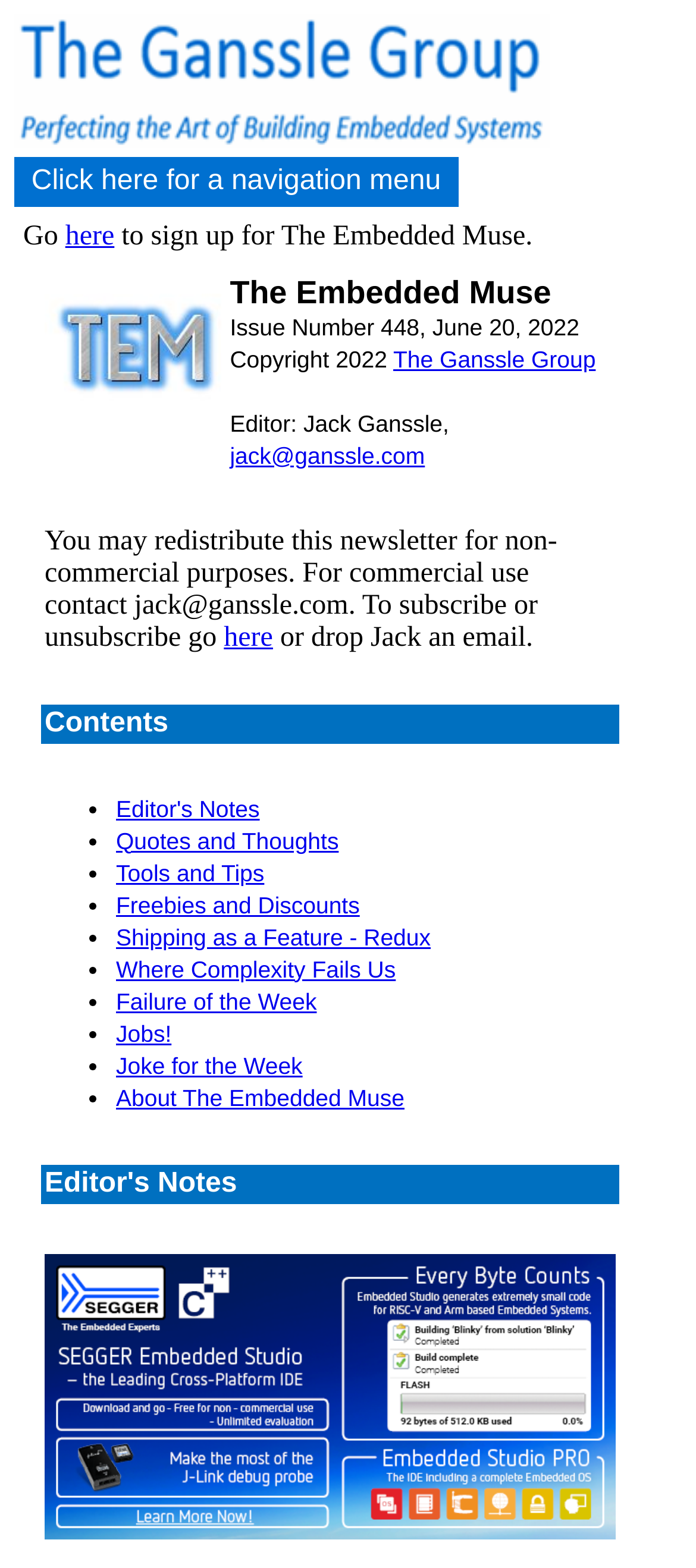Please determine the bounding box coordinates of the area that needs to be clicked to complete this task: 'Click the Ganssle Group logo'. The coordinates must be four float numbers between 0 and 1, formatted as [left, top, right, bottom].

[0.021, 0.08, 0.79, 0.099]